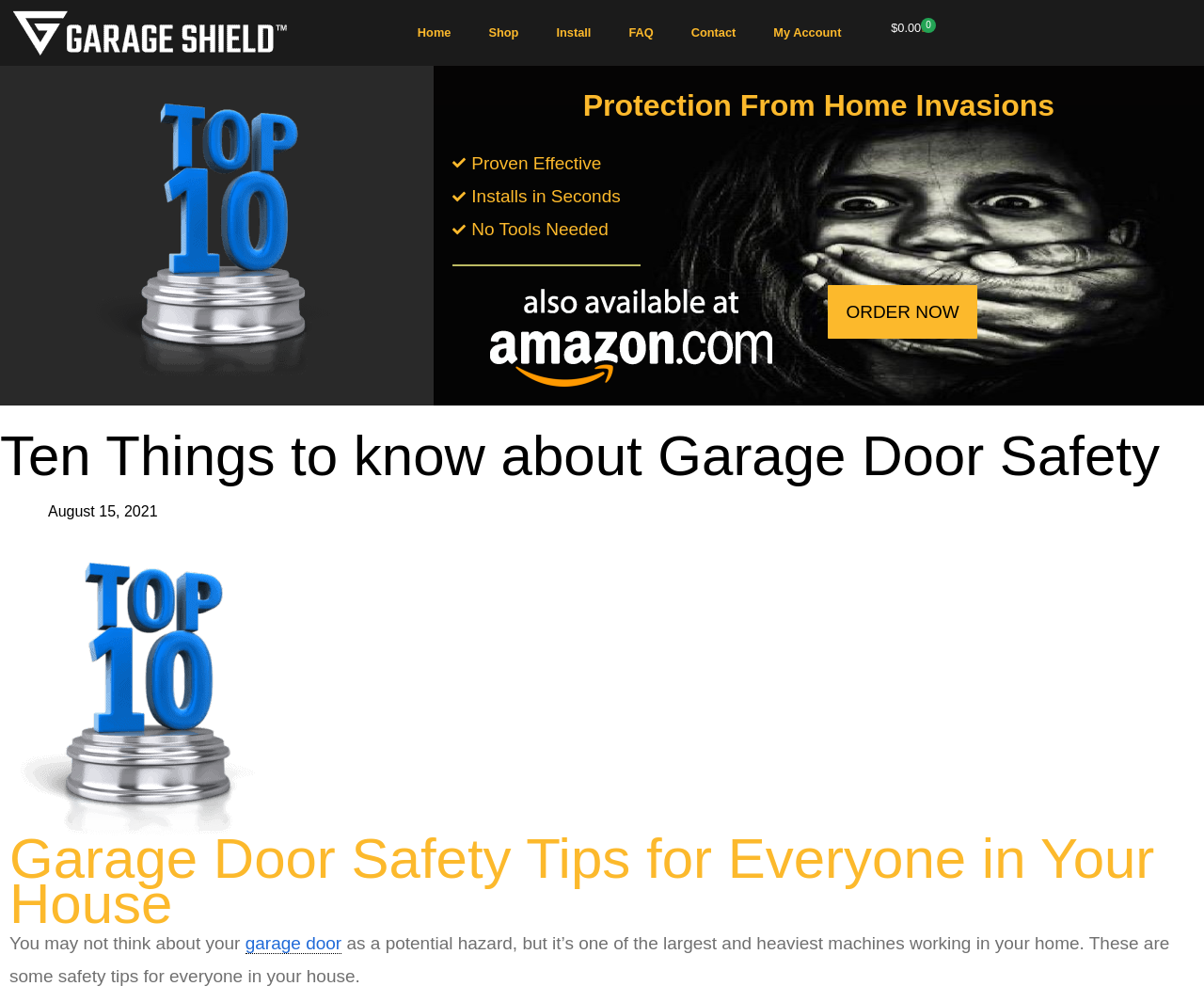Please identify the bounding box coordinates of the element that needs to be clicked to execute the following command: "Click the 'garage door' link". Provide the bounding box using four float numbers between 0 and 1, formatted as [left, top, right, bottom].

[0.204, 0.932, 0.284, 0.952]